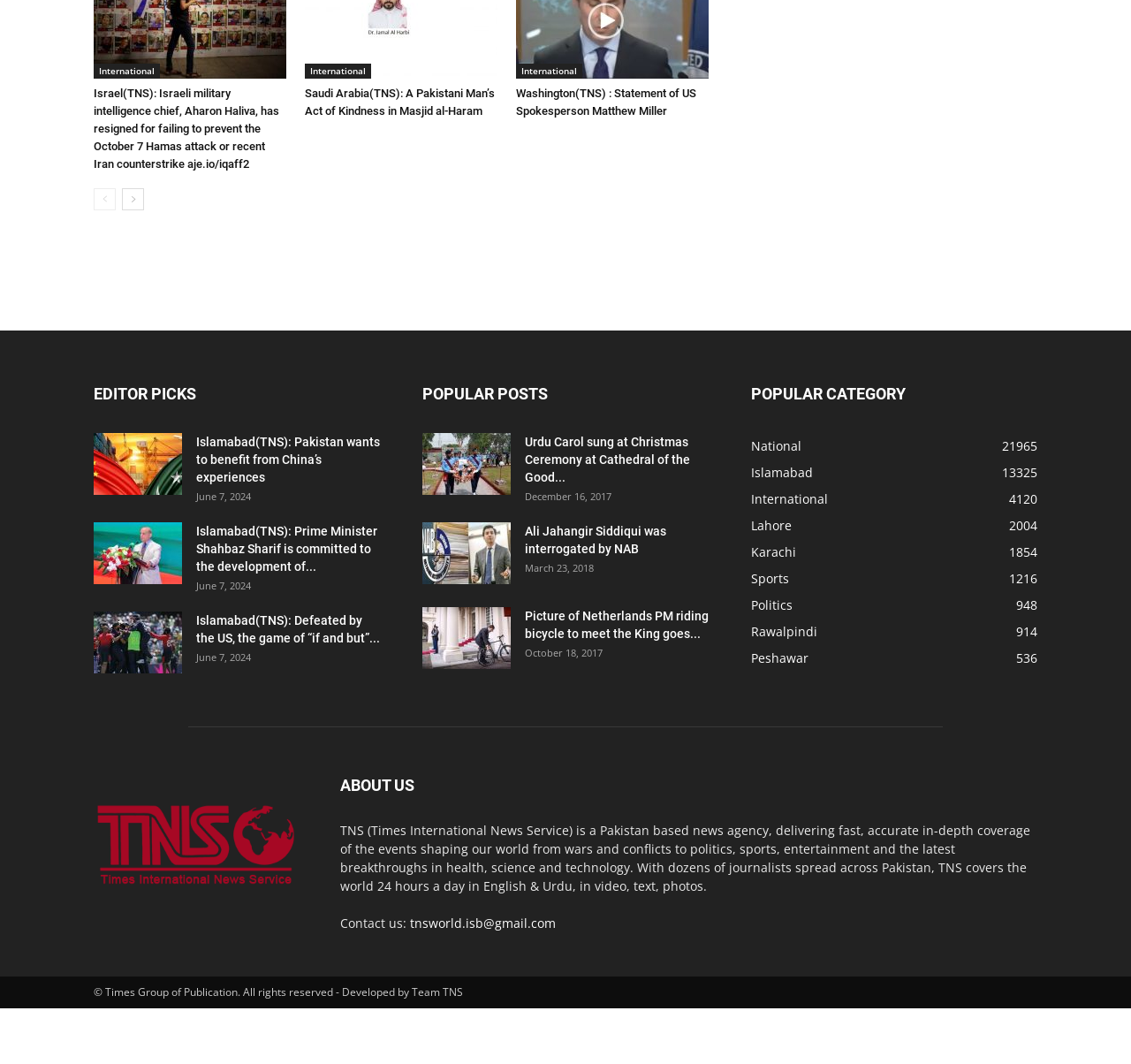Please determine the bounding box coordinates of the element's region to click in order to carry out the following instruction: "Read the news about Israel". The coordinates should be four float numbers between 0 and 1, i.e., [left, top, right, bottom].

[0.083, 0.08, 0.253, 0.163]